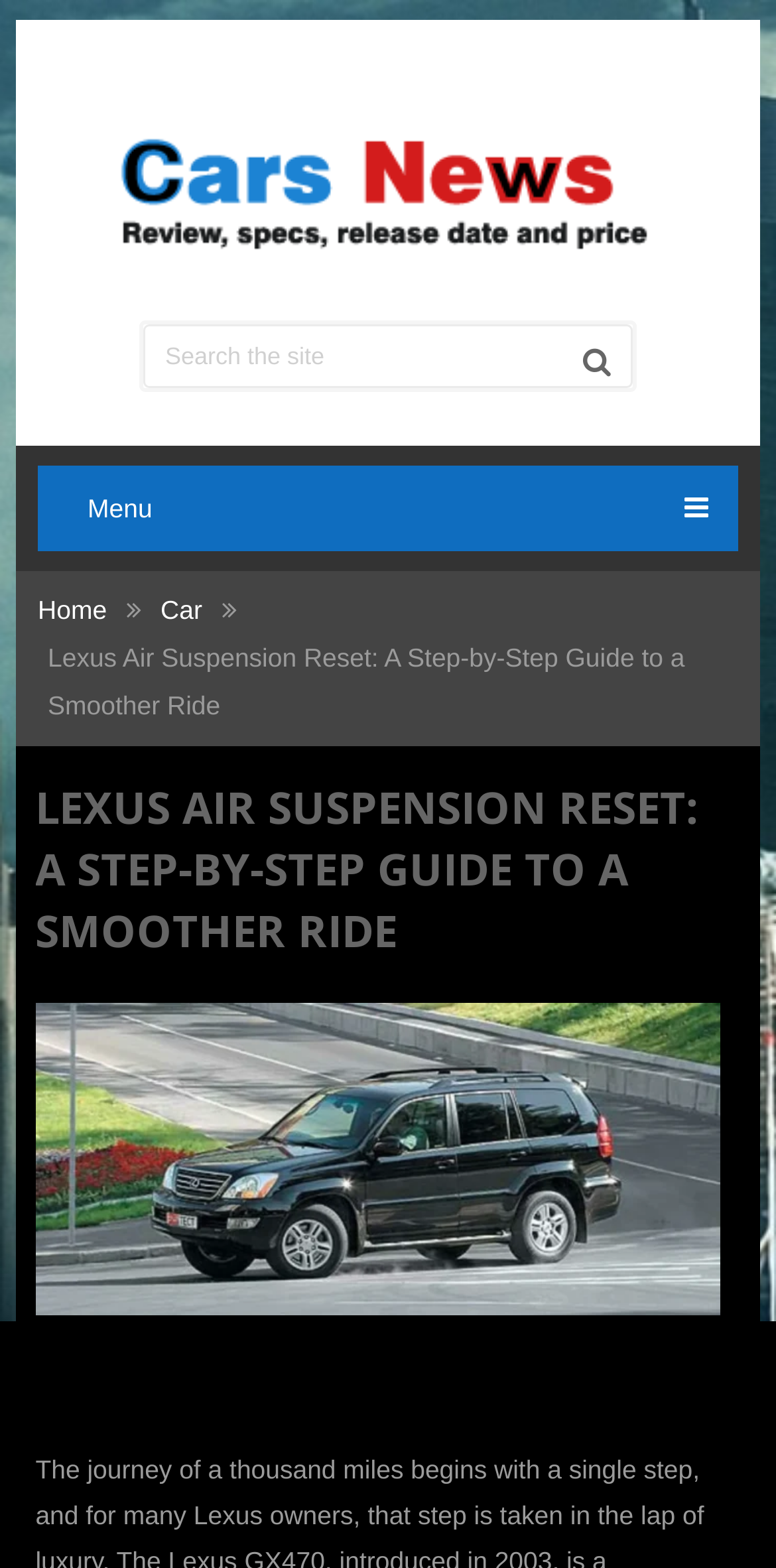Provide the bounding box coordinates of the HTML element this sentence describes: "alt="Cars News 2024"".

[0.129, 0.115, 0.87, 0.185]